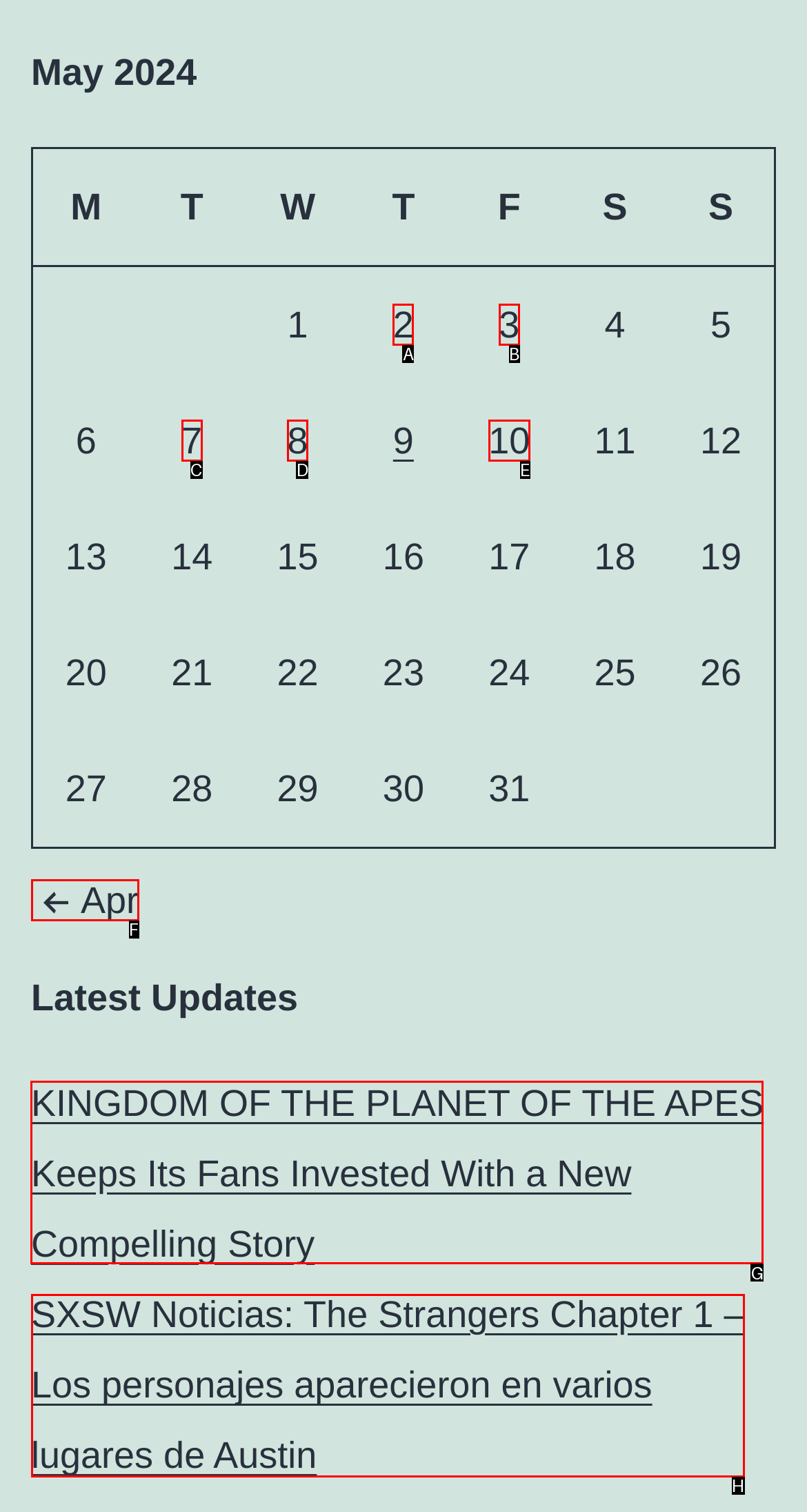Among the marked elements in the screenshot, which letter corresponds to the UI element needed for the task: Read the latest update about KINGDOM OF THE PLANET OF THE APES?

G